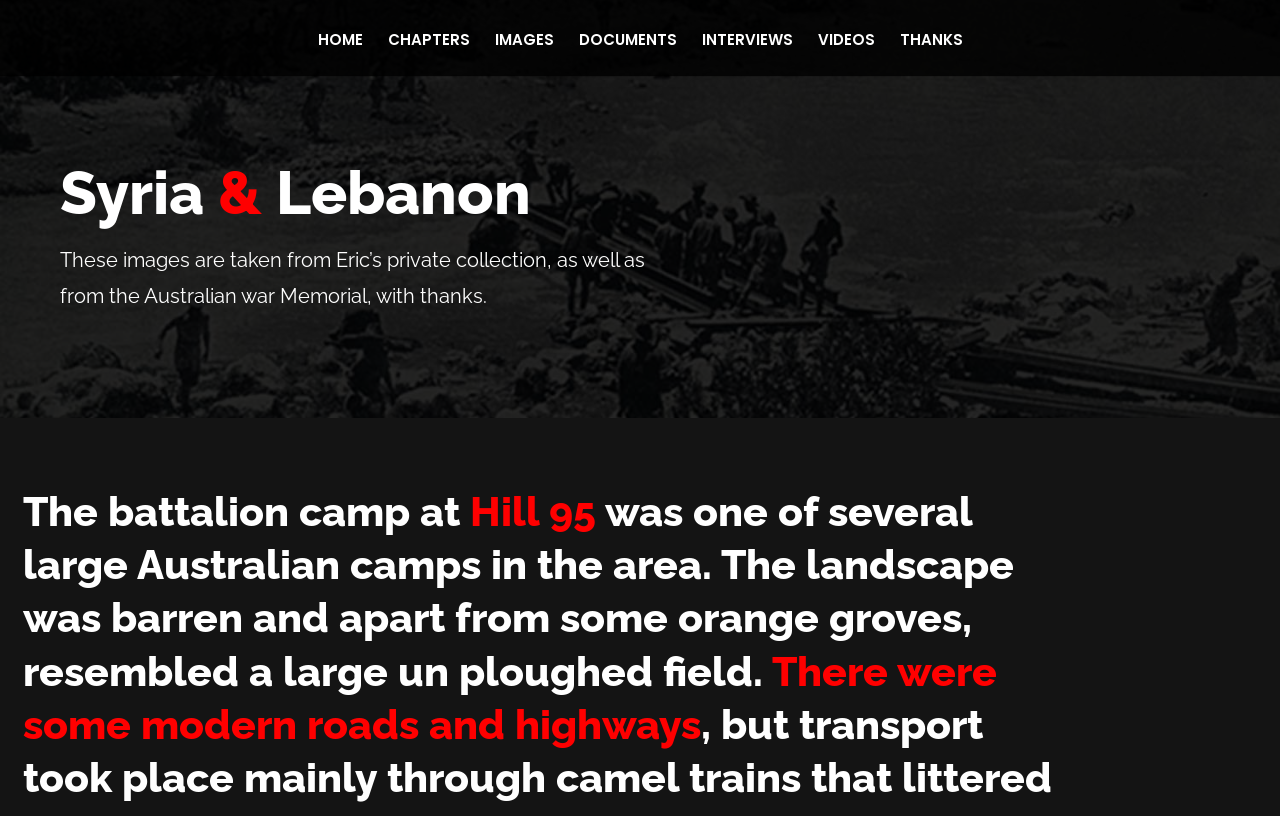Identify the bounding box coordinates for the UI element described by the following text: "alt="Eric Ernest Hooper"". Provide the coordinates as four float numbers between 0 and 1, in the format [left, top, right, bottom].

[0.487, 0.004, 0.516, 0.029]